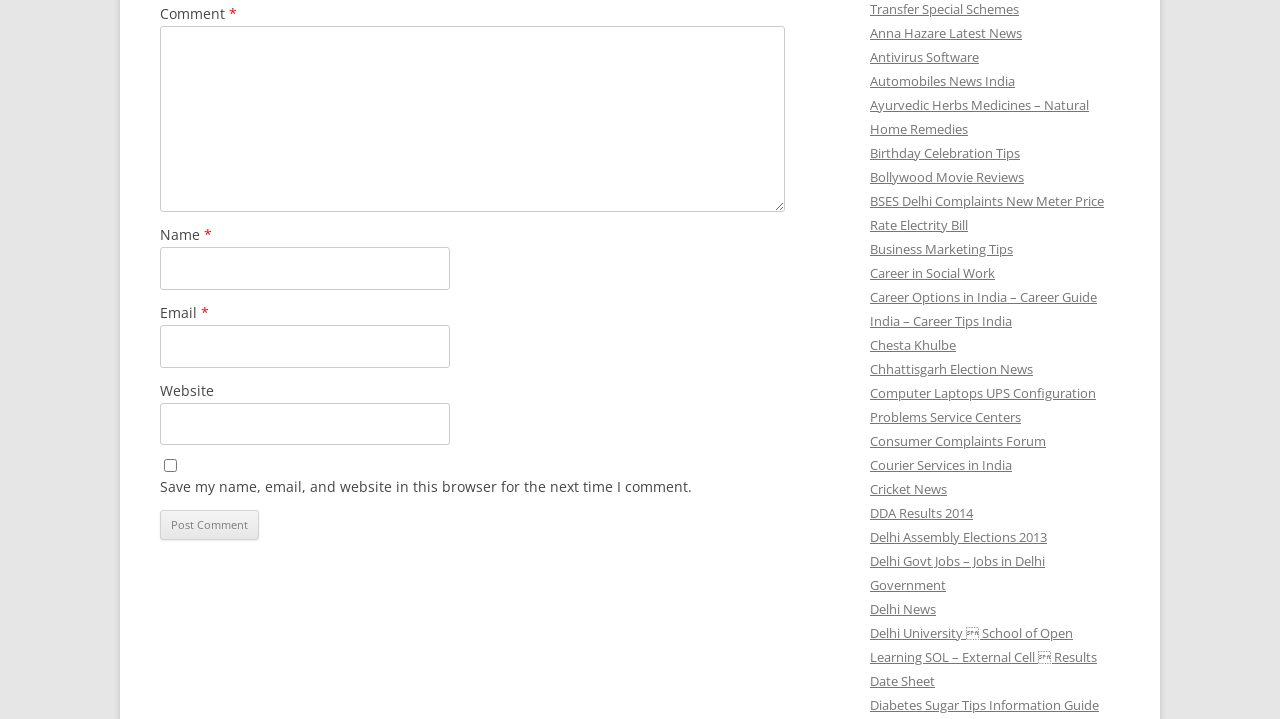Provide a short answer to the following question with just one word or phrase: What is the purpose of the checkbox?

Save comment info